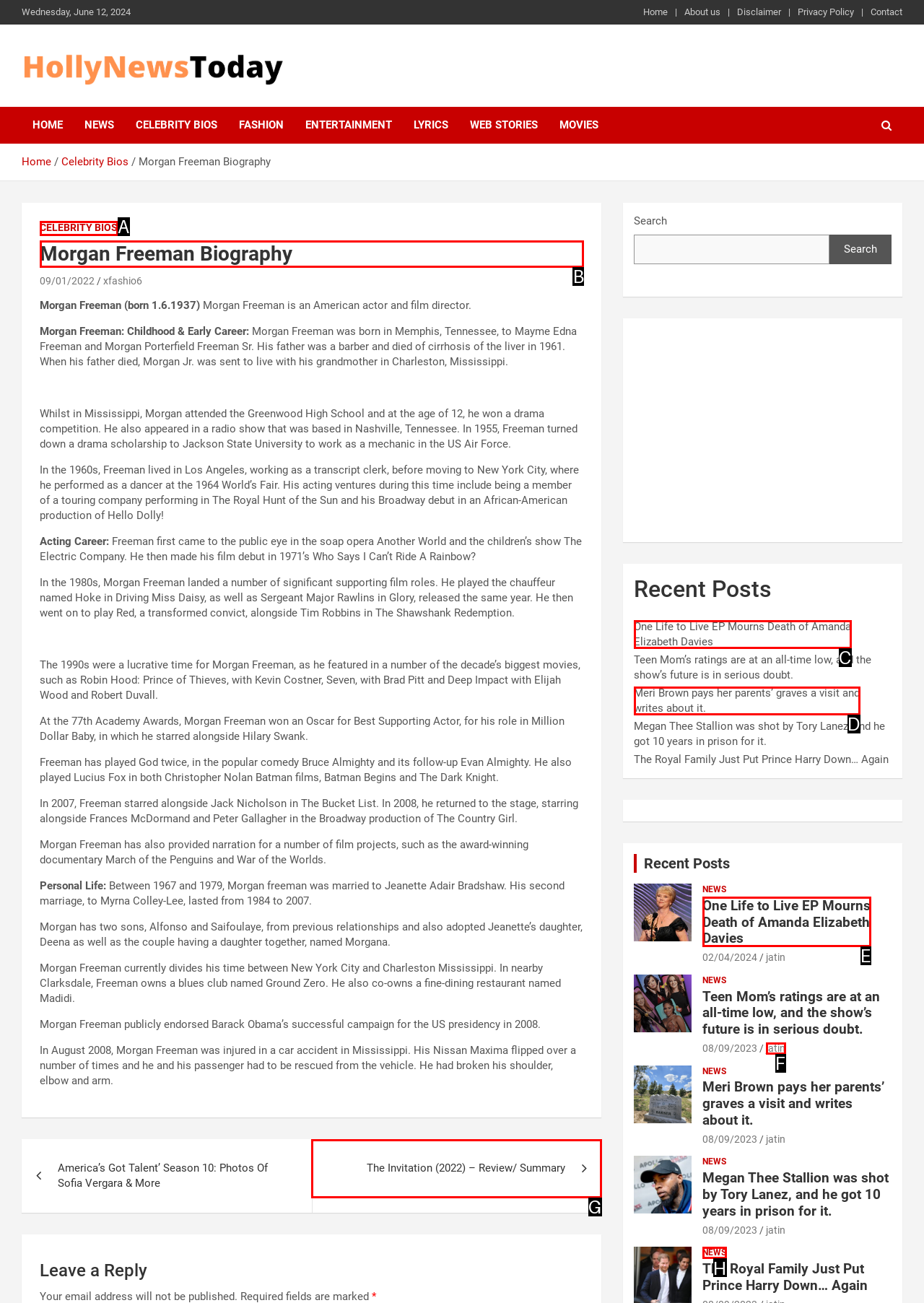Determine the letter of the UI element that will complete the task: Read the 'Morgan Freeman Biography'
Reply with the corresponding letter.

B